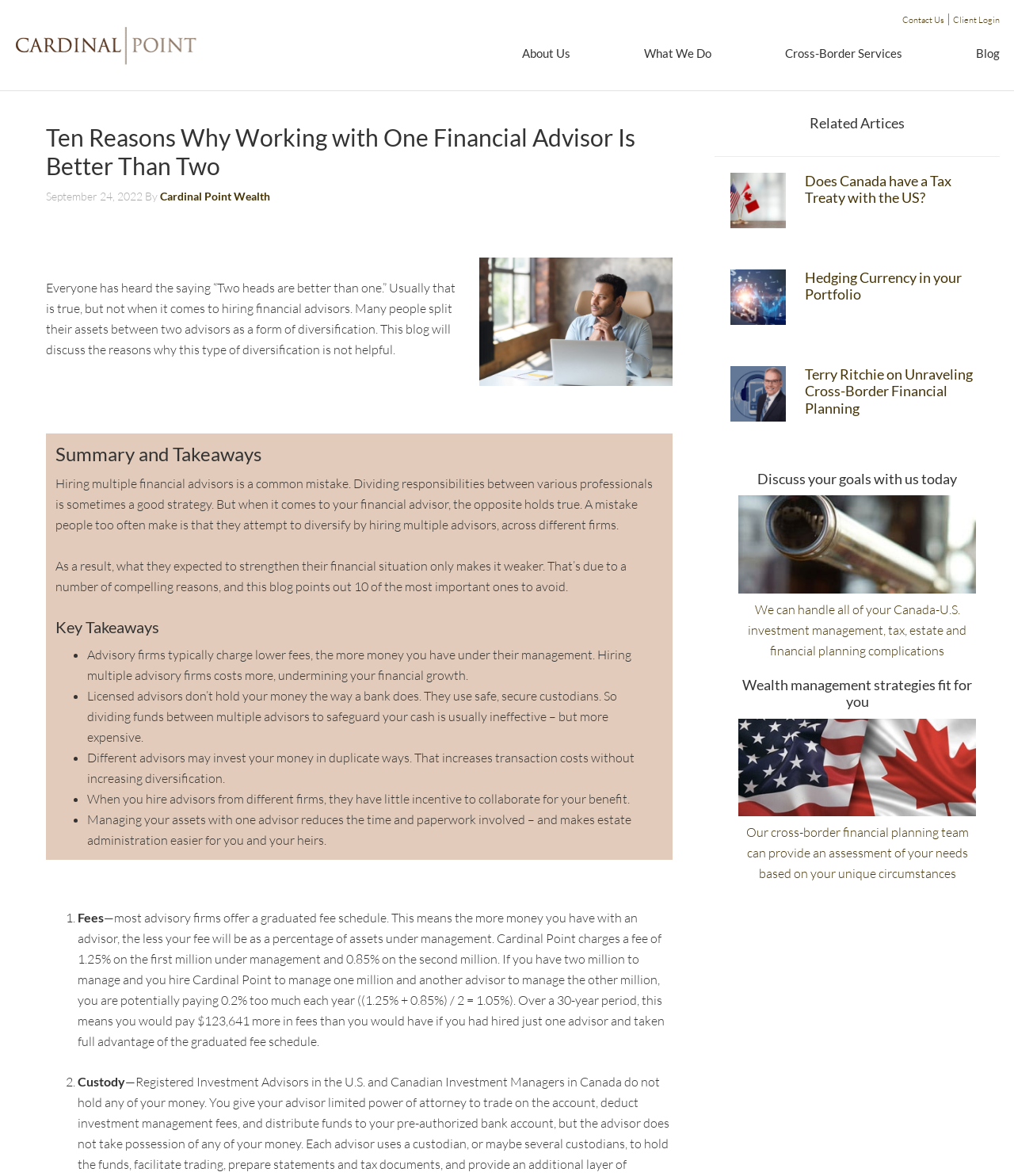Give a one-word or one-phrase response to the question: 
What is the image description for the figure in the blog post?

Questions About Choosing an Advisor